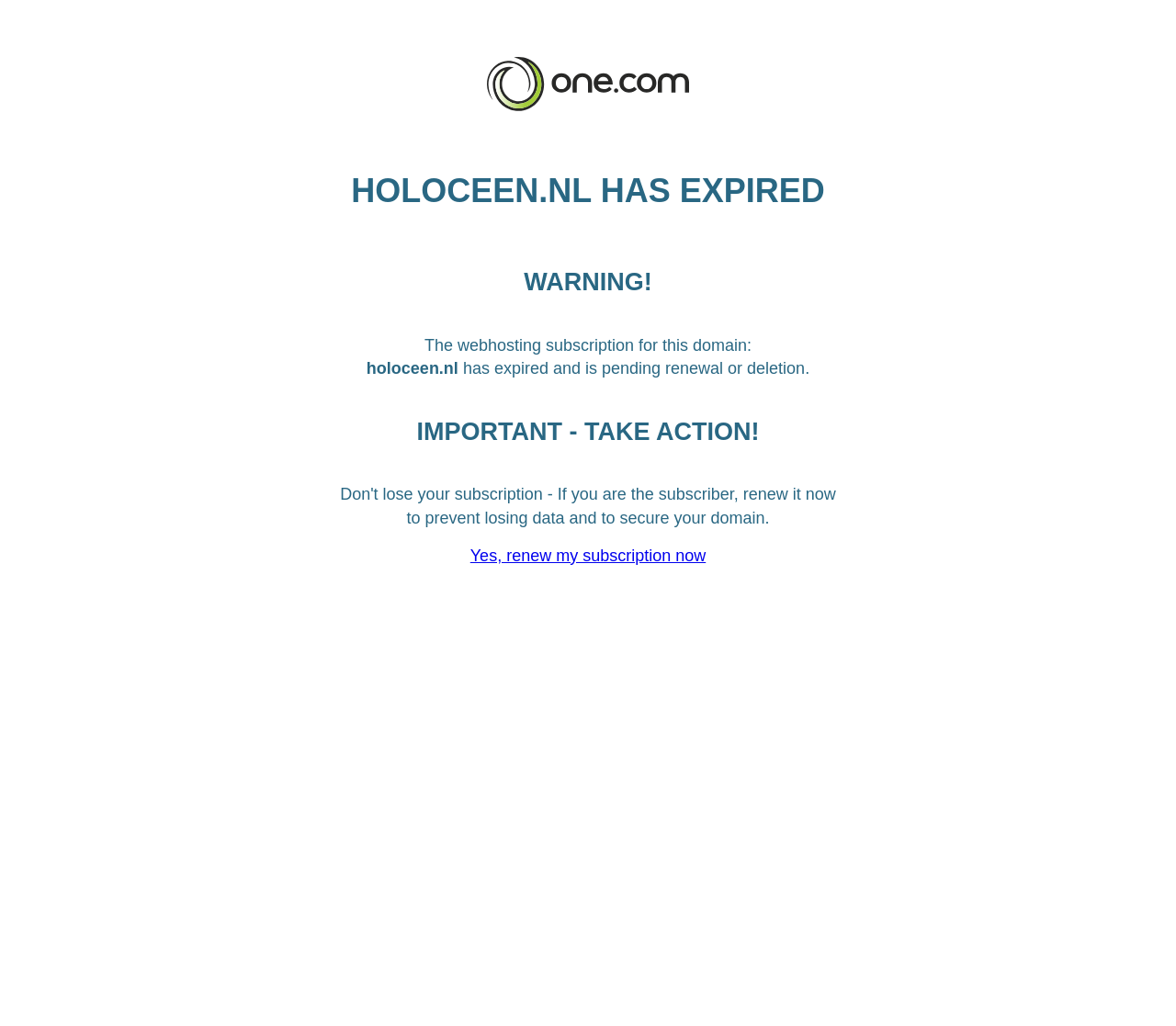Refer to the image and provide an in-depth answer to the question:
What is the status of the webhosting subscription?

Based on the webpage content, specifically the StaticText element 'The webhosting subscription for this domain: holoceen.nl has expired and is pending renewal or deletion.', it is clear that the webhosting subscription has expired.